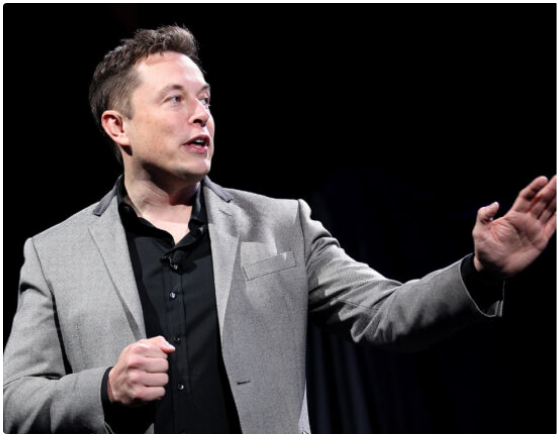Craft a thorough explanation of what is depicted in the image.

In a dynamic speaking engagement, the person in the image gestures emphatically as they convey their message. Dressed in a stylish grey blazer over a dark shirt, they exude confidence and charisma. The backdrop appears to be dark, focusing attention on their expressive delivery. This moment captures the essence of engaging public speaking, where passion and energy resonate with the audience, highlighting their role as an influential figure in discussing innovative ideas, particularly in the realm of science and technology, as suggested by the context of recent articles exploring cutting-edge topics.